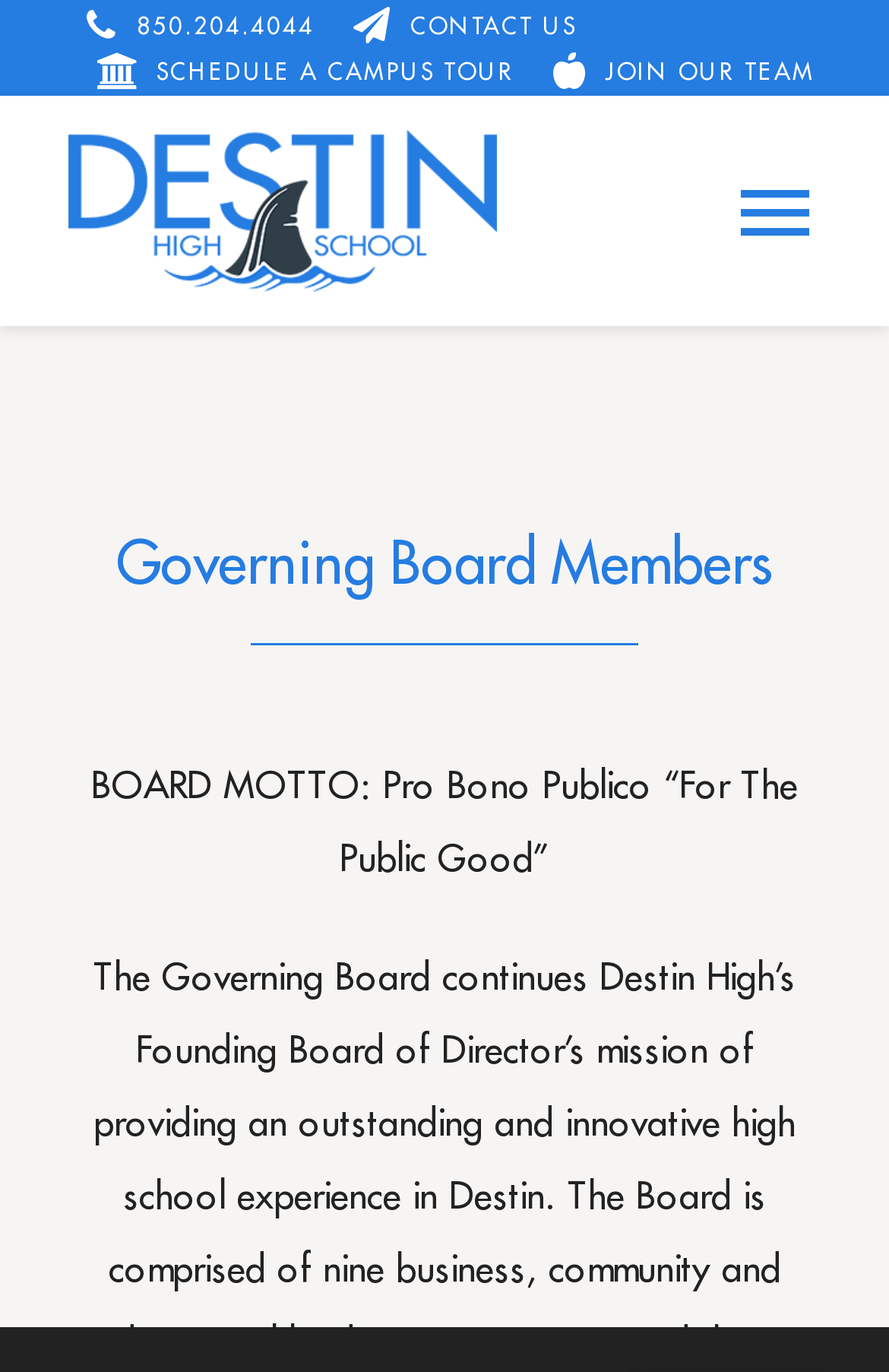From the image, can you give a detailed response to the question below:
Is the navigation menu expanded?

I checked the 'Toggle Navigation' button element and found that its 'expanded' property is set to 'False'.